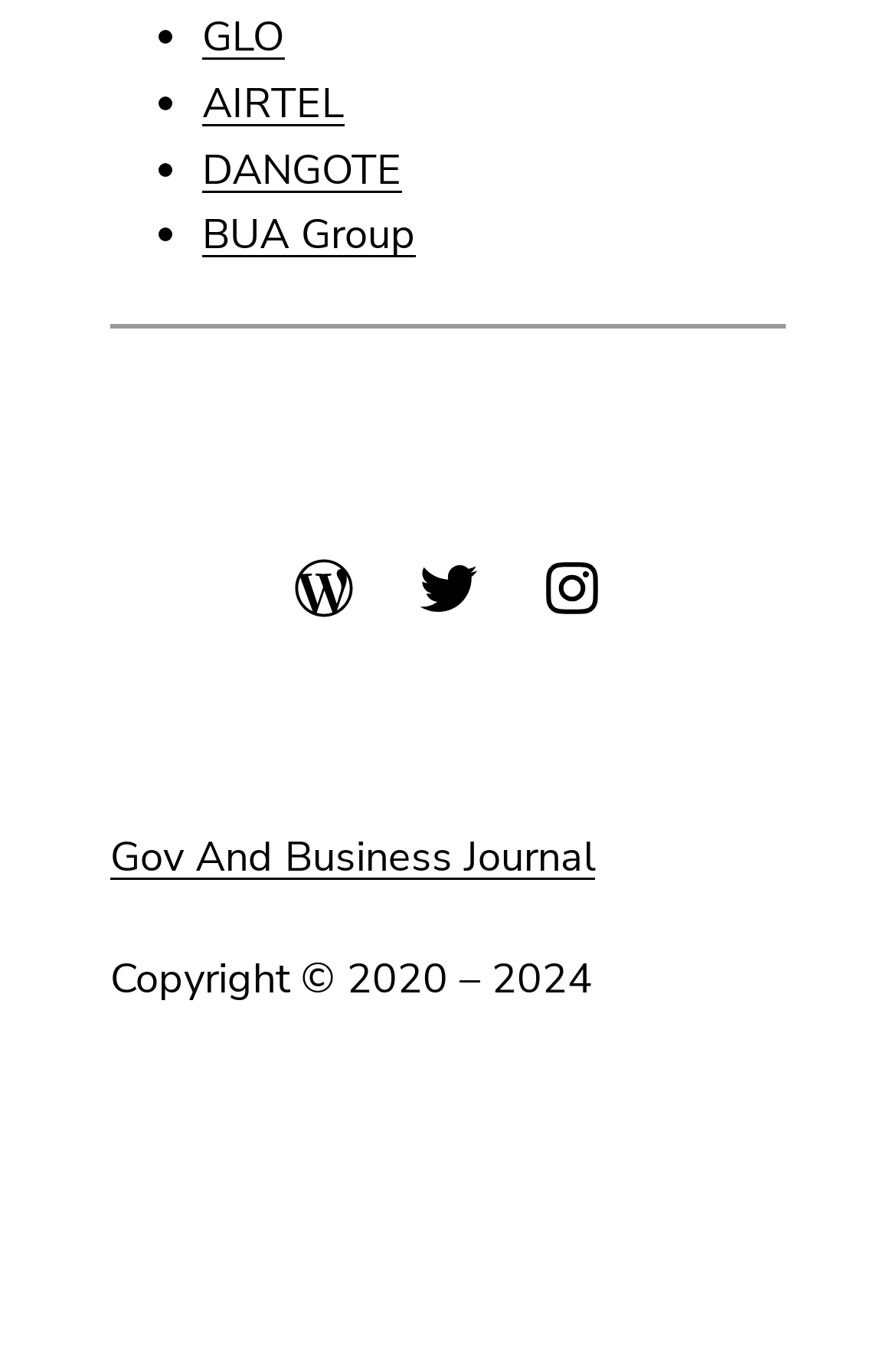What is the copyright period?
Your answer should be a single word or phrase derived from the screenshot.

2020-2024